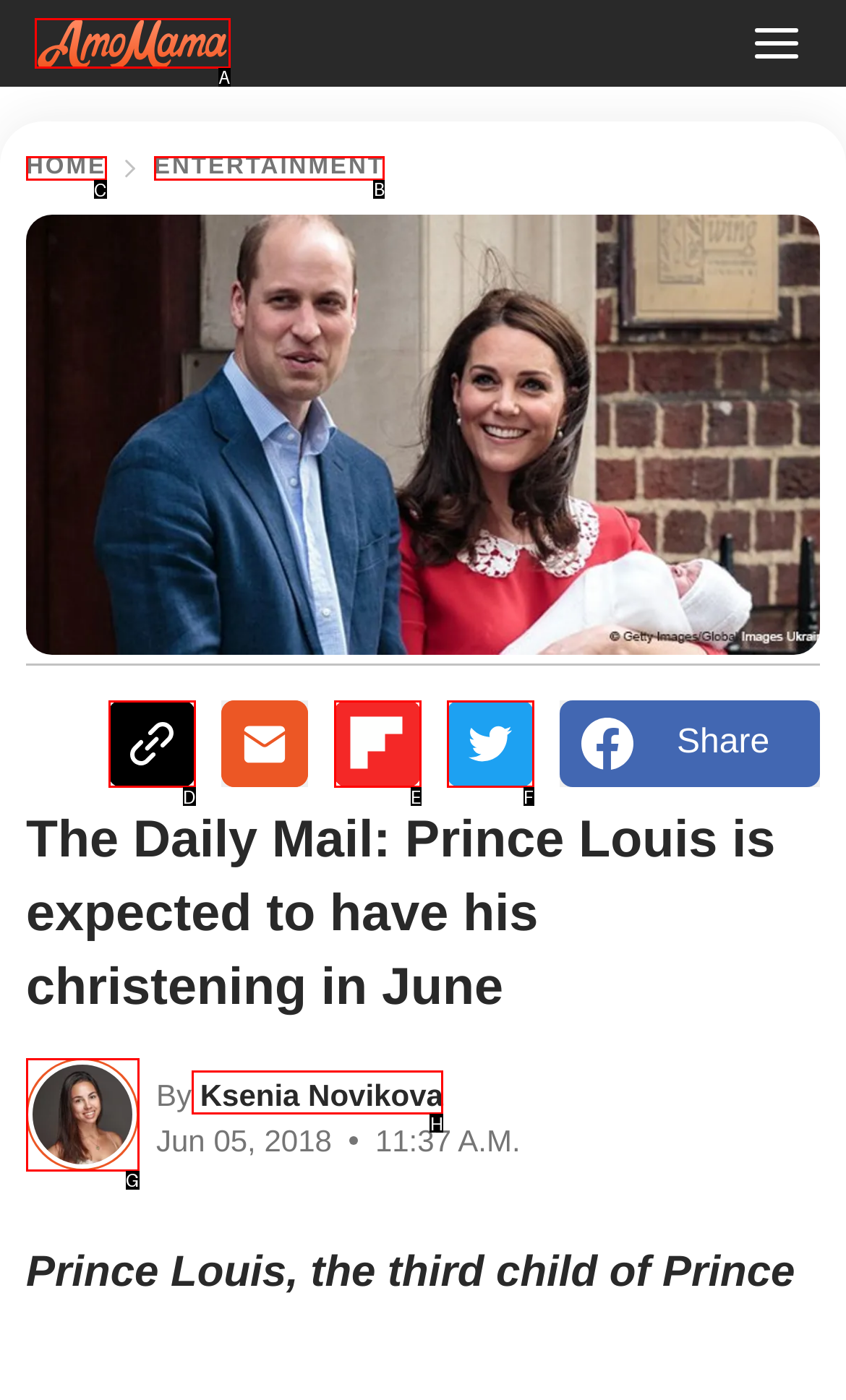Identify the letter of the UI element needed to carry out the task: Go to Home
Reply with the letter of the chosen option.

C